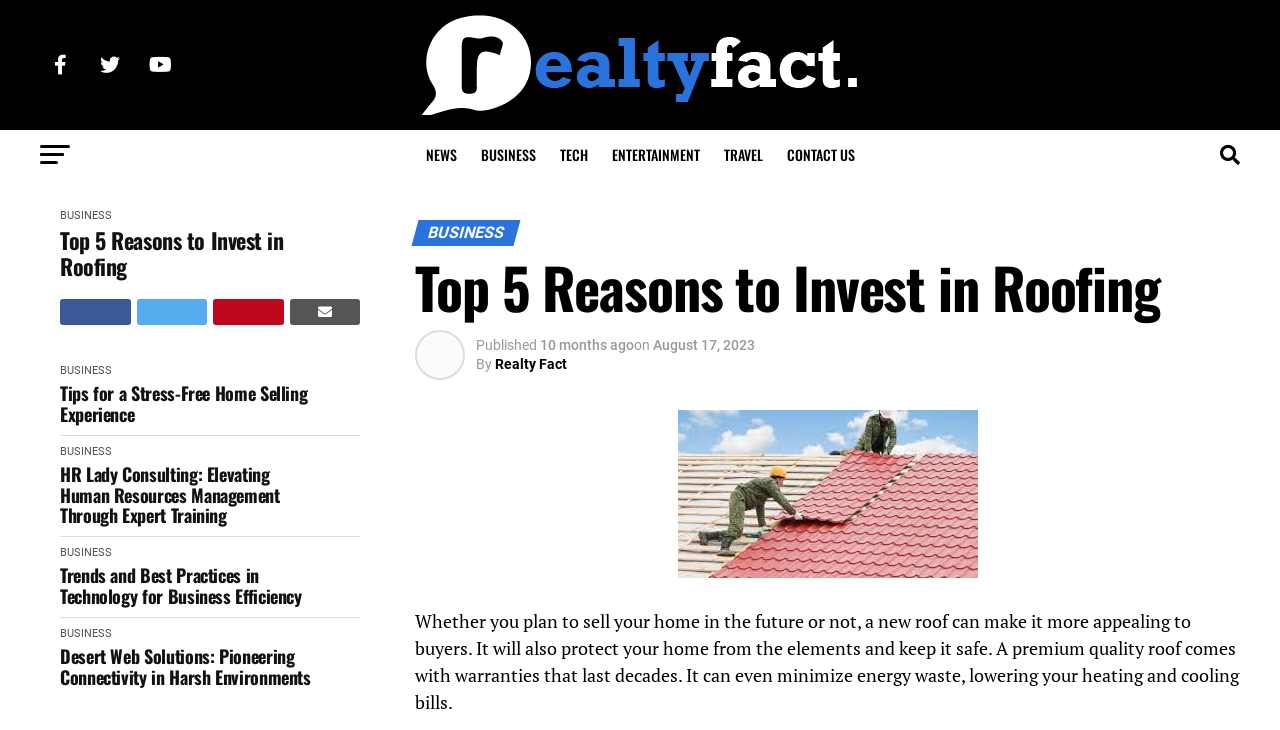Highlight the bounding box coordinates of the element you need to click to perform the following instruction: "Click on the Realty Fact logo."

[0.33, 0.021, 0.67, 0.158]